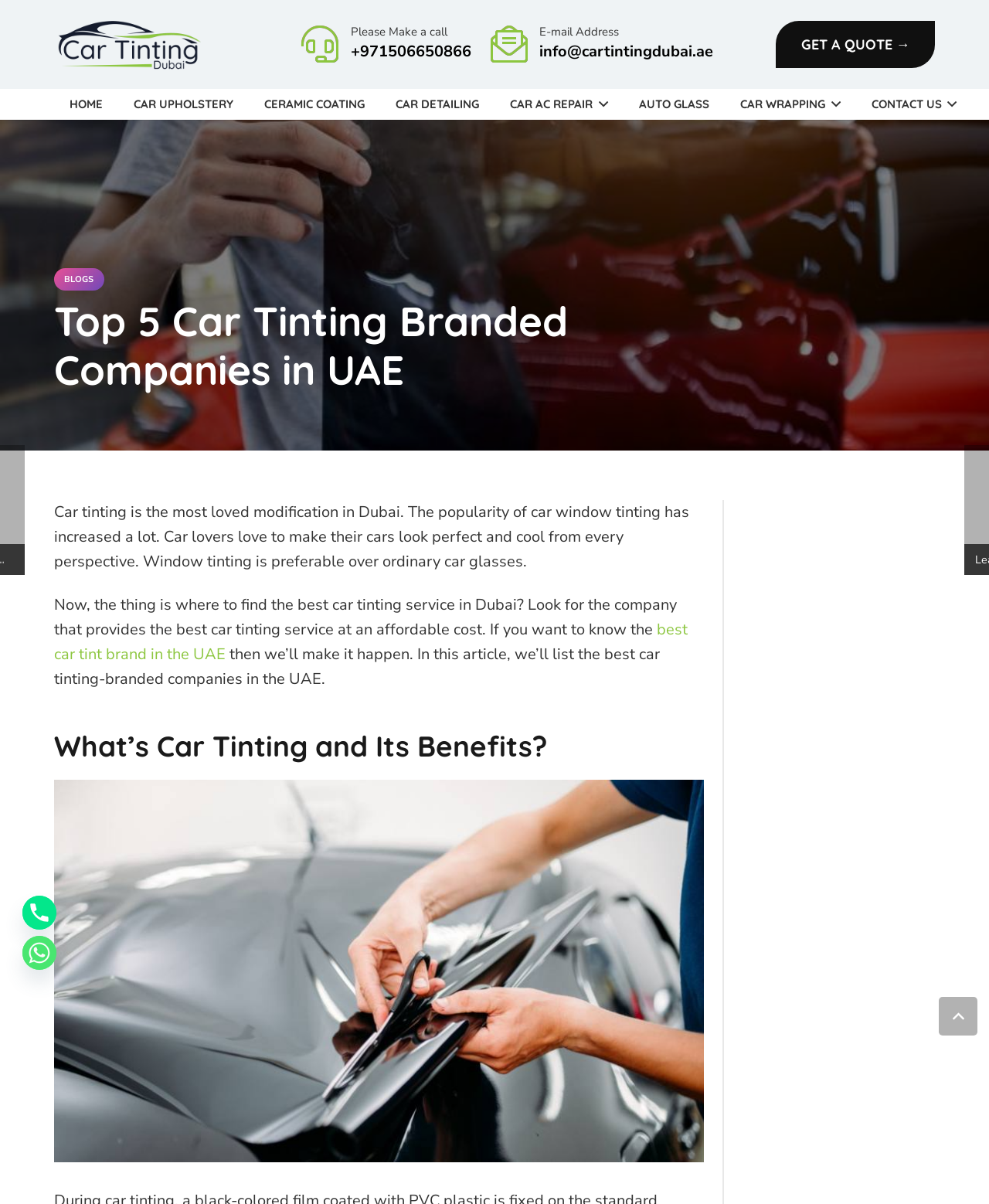Can you show the bounding box coordinates of the region to click on to complete the task described in the instruction: "Visit the Facebook page"?

None